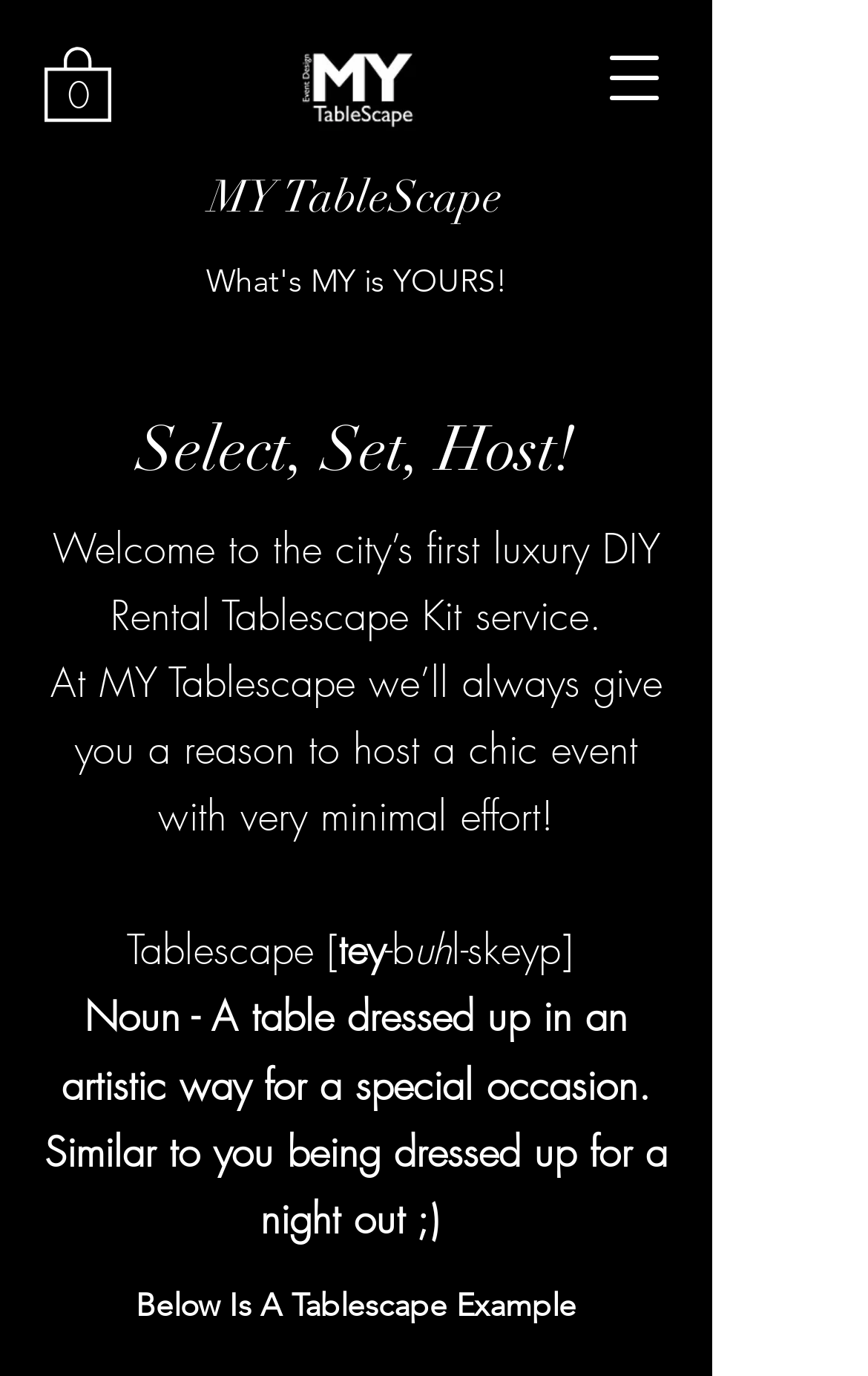Determine the primary headline of the webpage.

Select, Set, Host!